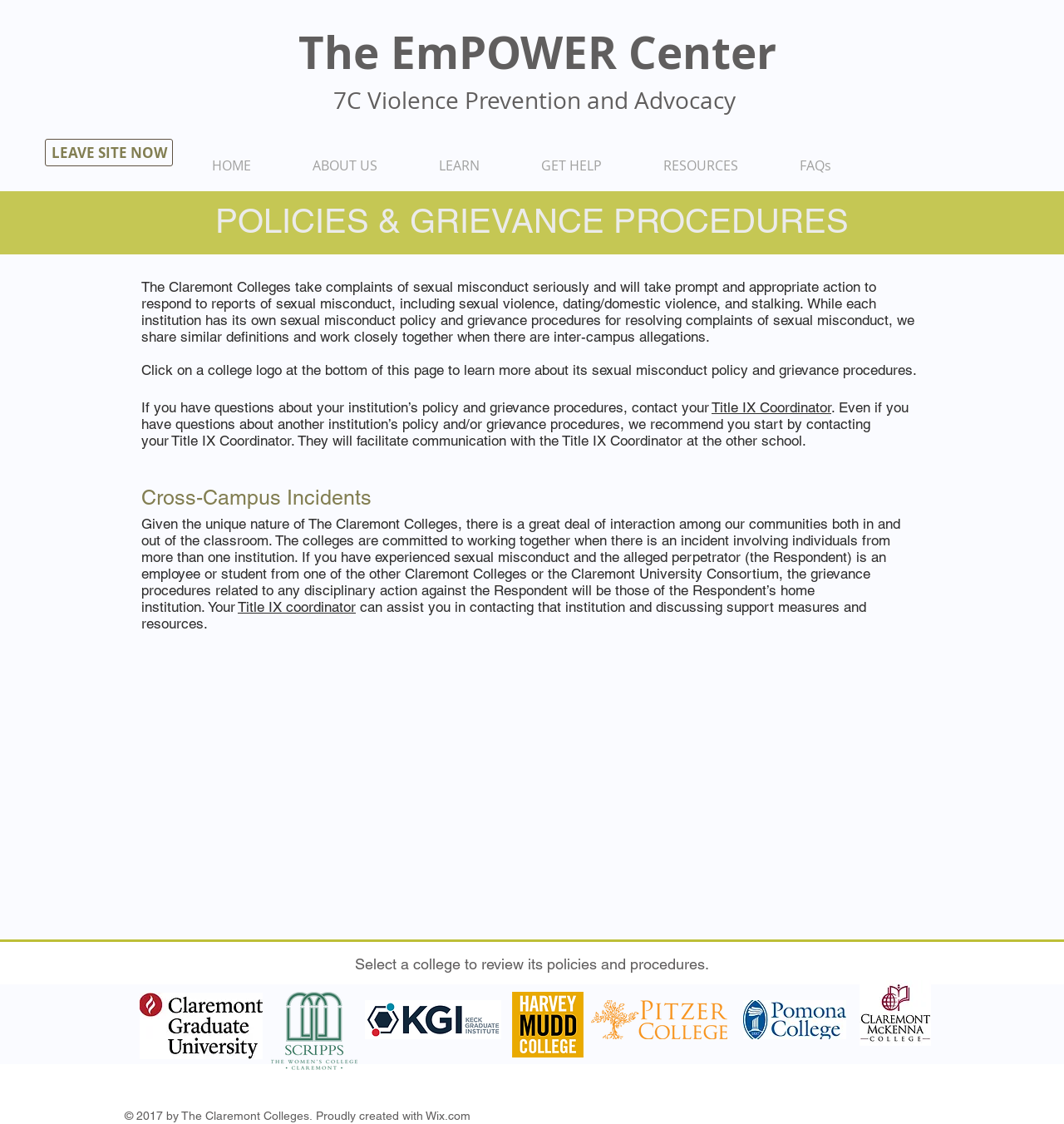Create a detailed narrative of the webpage’s visual and textual elements.

The webpage is about the policies and grievance procedures of The Claremont Colleges regarding sexual misconduct. At the top, there is a heading that reads "The EmPOWER Center" and "7C Violence Prevention and Advocacy". Below this, there is a link to "LEAVE SITE NOW" and a navigation menu with options such as "HOME", "ABOUT US", "LEARN", "GET HELP", "RESOURCES", and "FAQs". 

To the right of the navigation menu, there is an iframe for site search. The main content of the page is divided into two sections. The top section has a heading that reads "POLICIES & GRIEVANCE PROCEDURES" and a paragraph of text that explains the colleges' commitment to taking complaints of sexual misconduct seriously. 

Below this, there are several paragraphs of text that provide more information about the policies and procedures, including how to contact the Title IX Coordinator and how the colleges work together to address incidents involving individuals from multiple institutions. 

At the bottom of the page, there are logos and links to the individual colleges, allowing users to select a college and review its policies and procedures. There is also a copyright notice and a link to the website builder Wix.com.